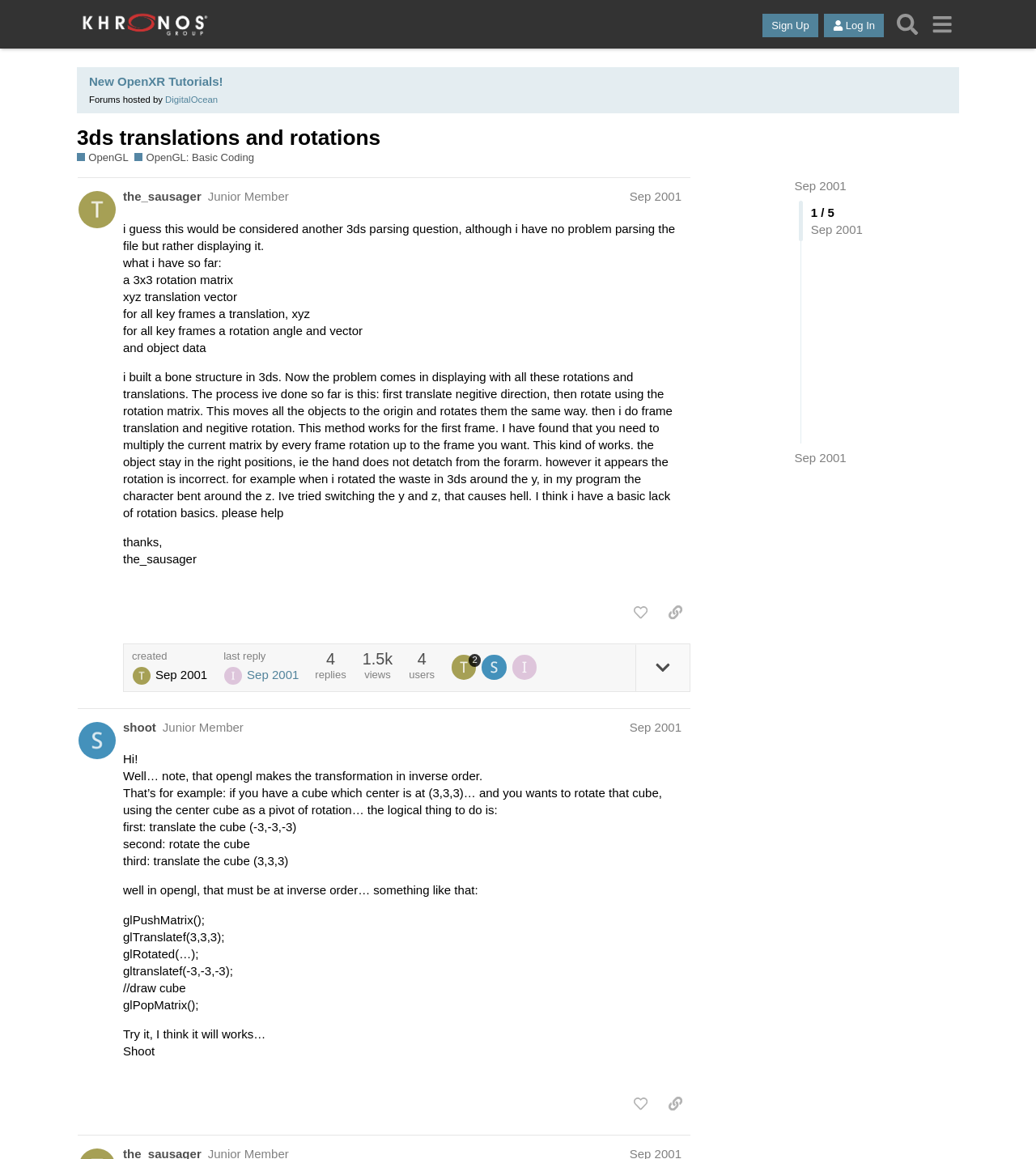What is the date of the last reply in the topic?
Give a single word or phrase as your answer by examining the image.

Sep 6, 2001